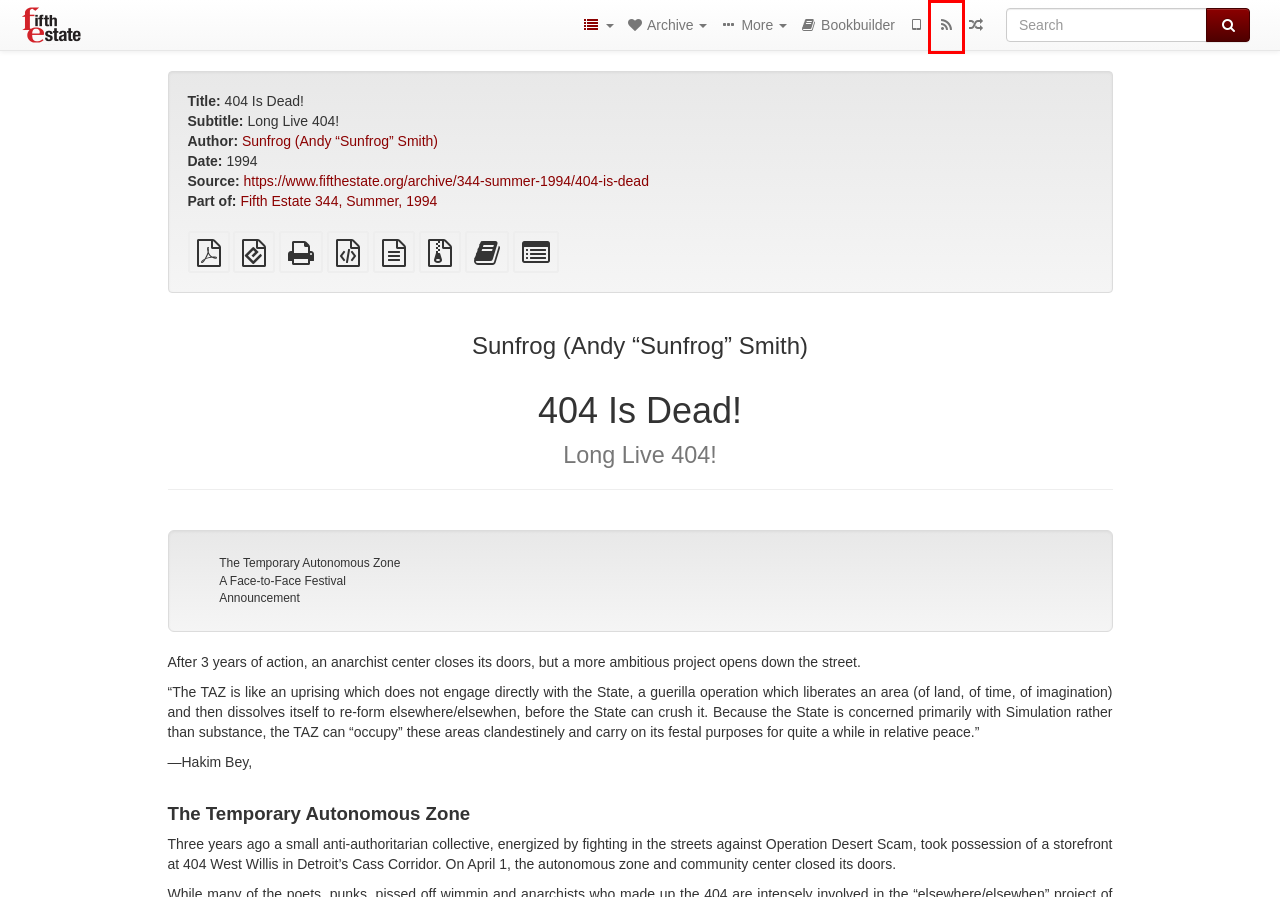Given a screenshot of a webpage with a red bounding box around an element, choose the most appropriate webpage description for the new page displayed after clicking the element within the bounding box. Here are the candidates:
A. 404 Is Dead!
B. Authors | Fifth Estate Archive
C. 344, Summer, 1994 | Fifth Estate Archive
D. Spiritual Anarchism | Fifth Estate Archive
E. Welcome to the Fifth Estate Mirror Site | Fifth Estate Archive
F. Sunfrog (Andy “Sunfrog” Smith) | Fifth Estate Archive
G. 404 Is Dead! - Issue 344, Summer, 1994 - Fifth Estate Magazine
H. Fifth Estate Archive

H